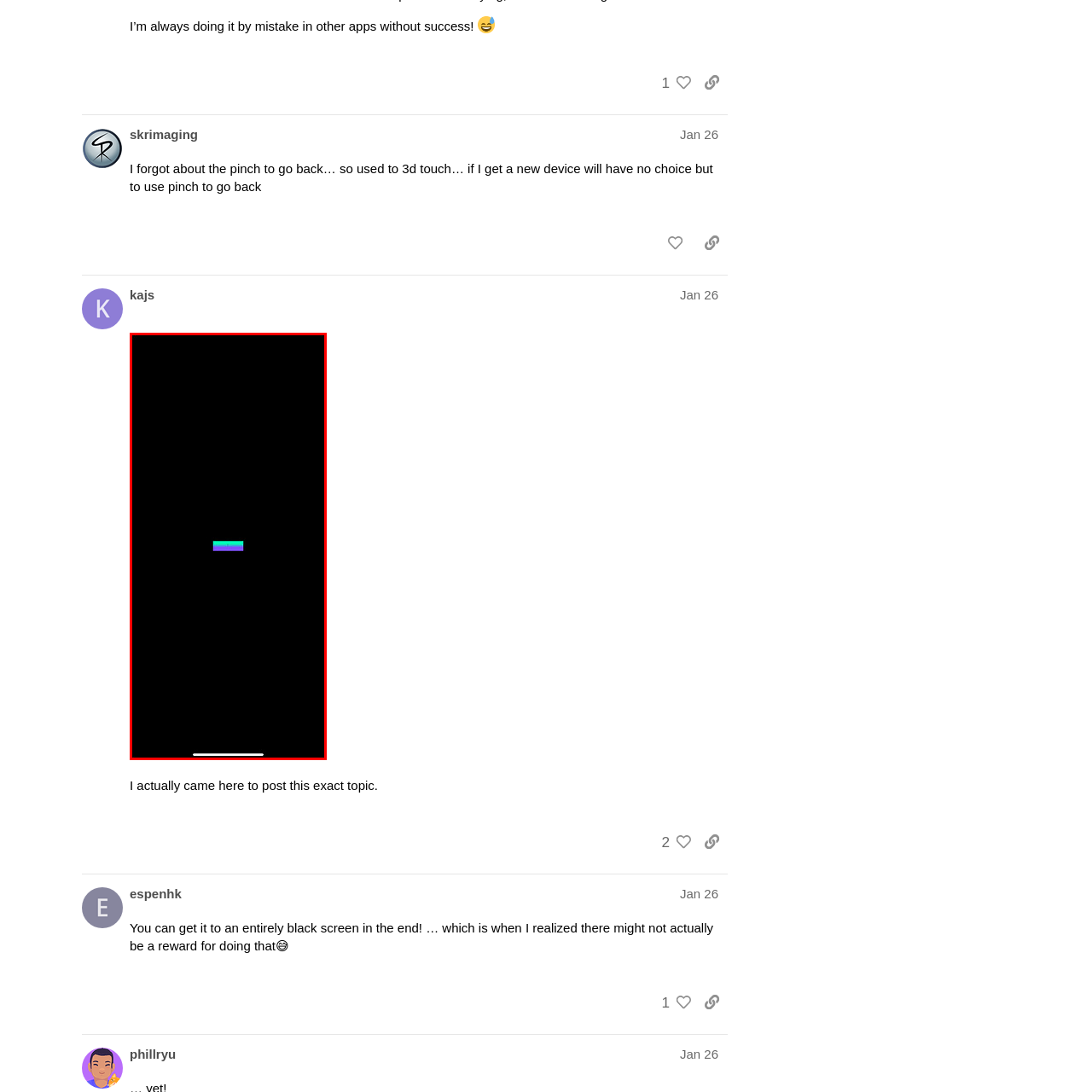Carefully examine the image inside the red box and generate a detailed caption for it.

The image displays a vibrant visual element against a dark background, characterized by a multicolored horizontal bar. This bar features shades of green, blue, and purple, creating a striking contrast with the surrounding black space. The overall aesthetic suggests a playful or artistic design, likely intended for digital or gaming contexts. The image is part of a post on a social platform, as indicated by its association with user interactions and discussions, where users express their thoughts and experiences related to technology.